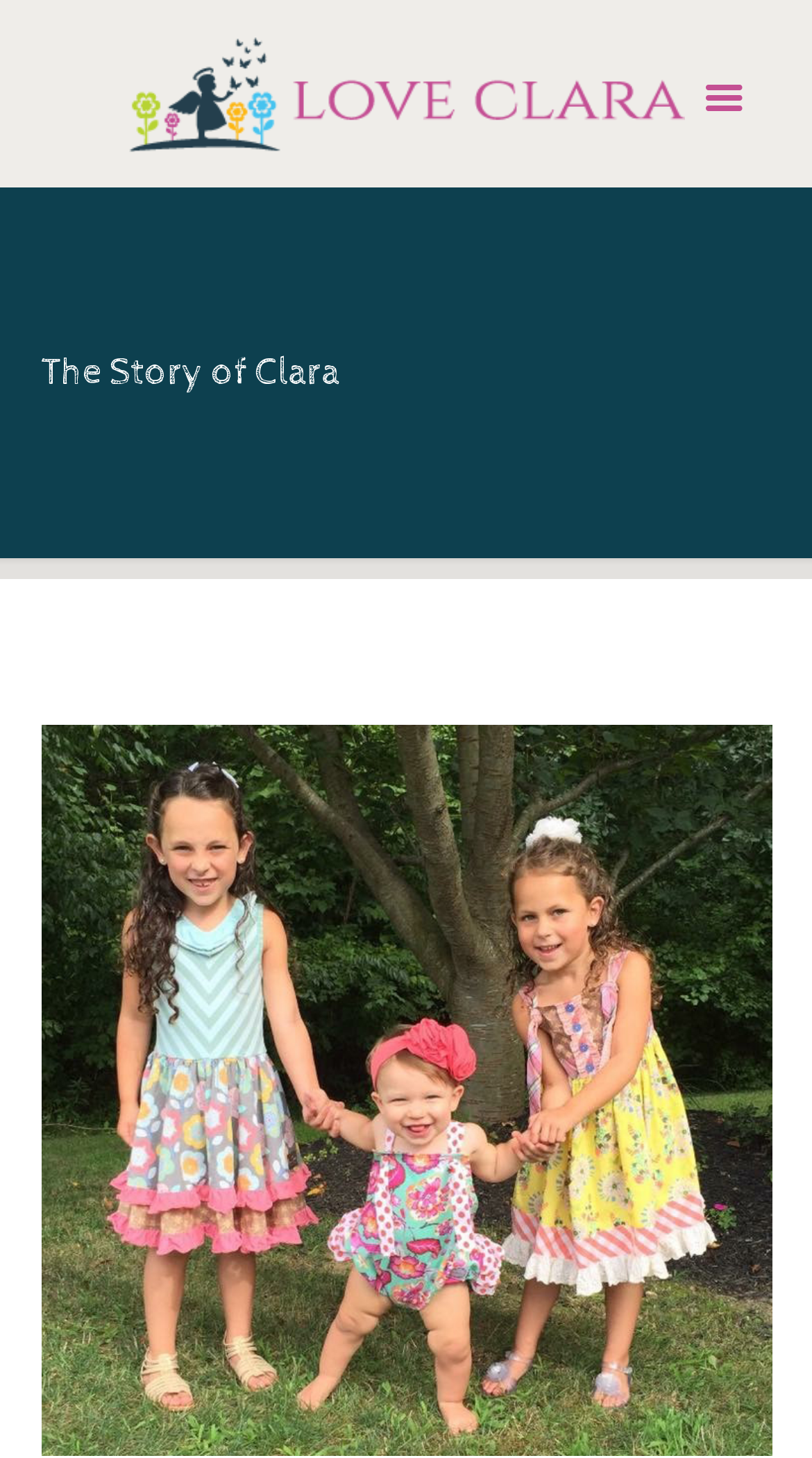Given the description "title="Love Clara - Charity"", provide the bounding box coordinates of the corresponding UI element.

[0.158, 0.021, 0.842, 0.107]